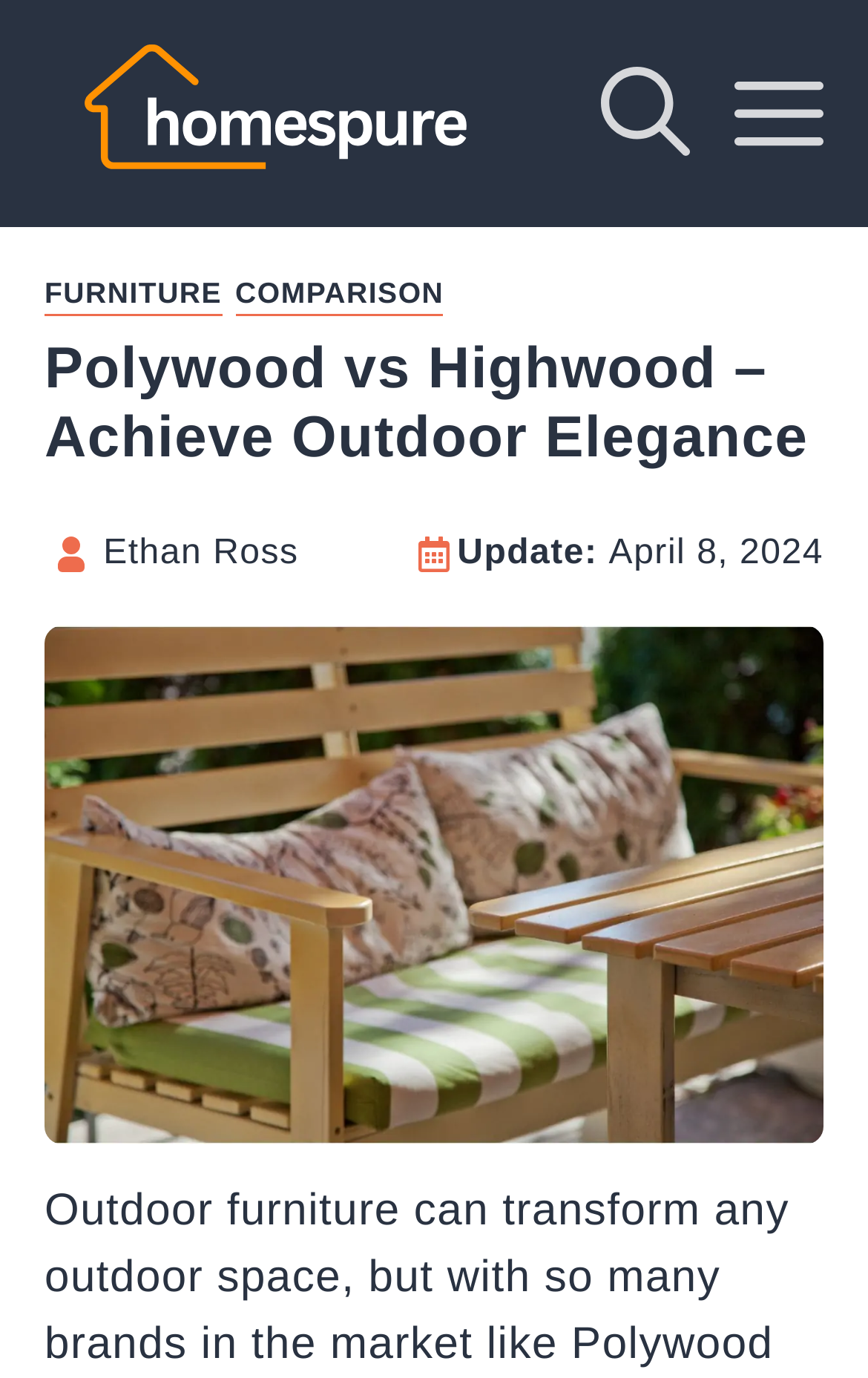Use the details in the image to answer the question thoroughly: 
How many navigation links are there?

The number of navigation links can be determined by counting the link elements under the navigation element, which are 'FURNITURE', 'COMPARISON', and the site logo link.